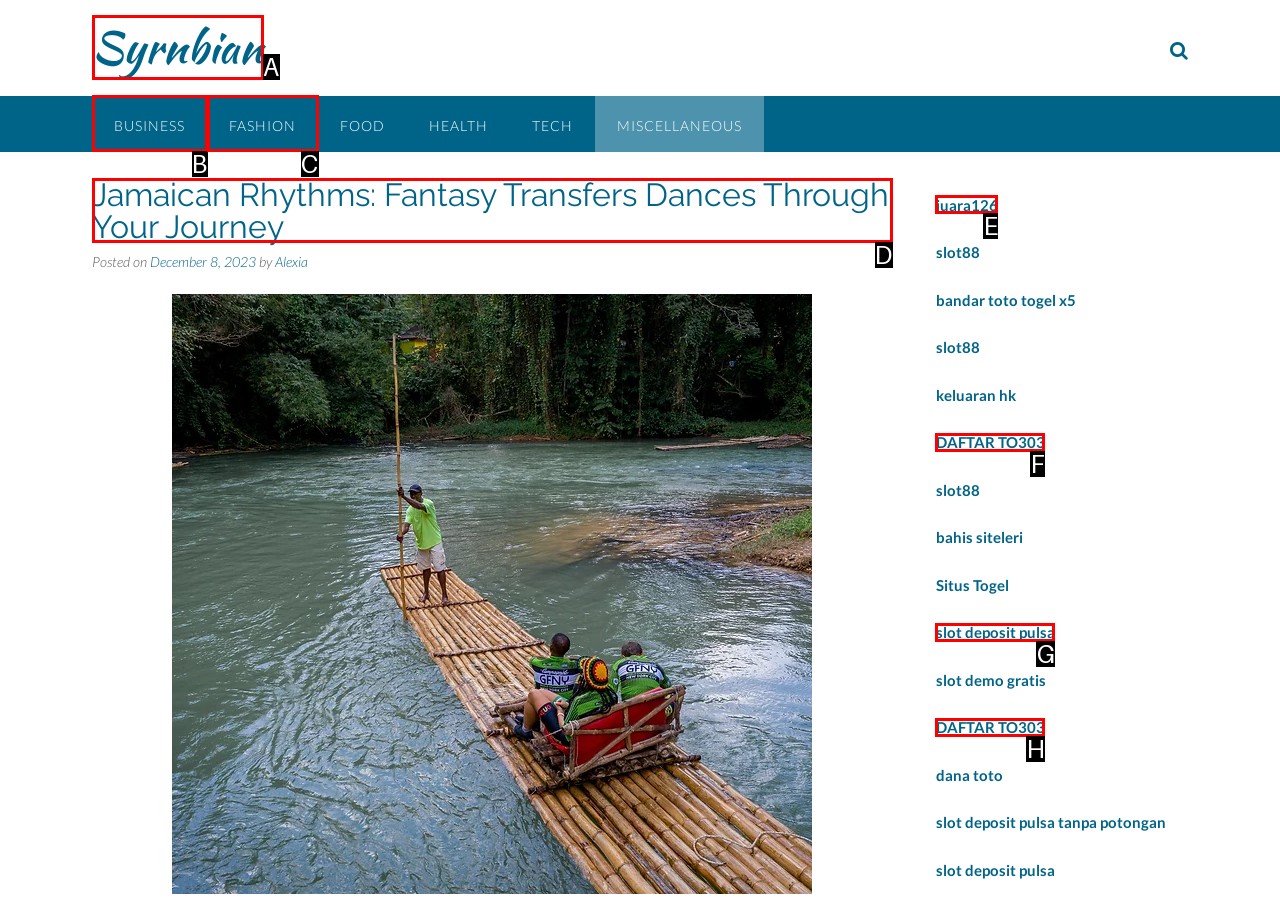Identify the correct UI element to click to achieve the task: visit about page.
Answer with the letter of the appropriate option from the choices given.

None